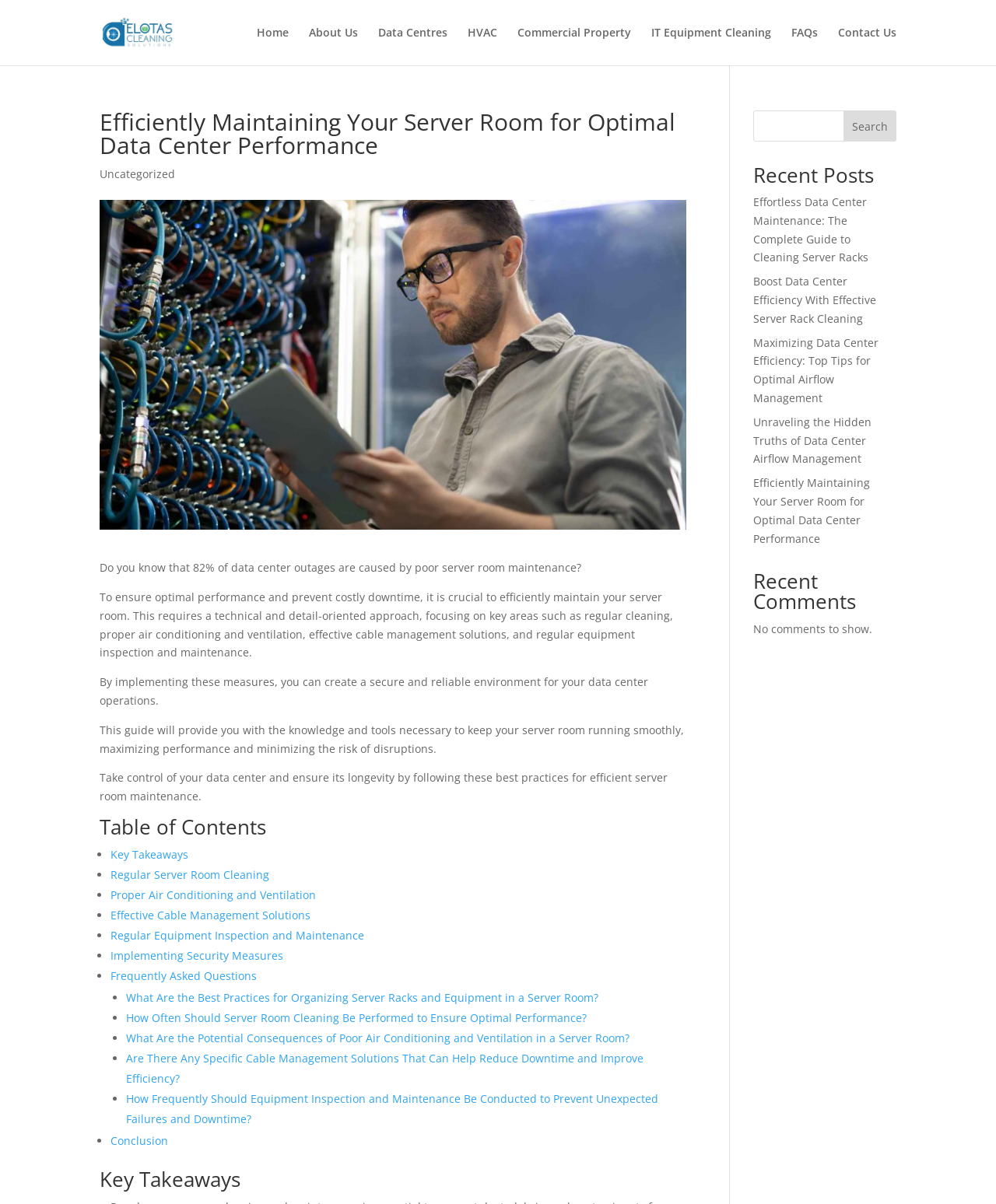Pinpoint the bounding box coordinates of the element to be clicked to execute the instruction: "Read the 'Effortless Data Center Maintenance: The Complete Guide to Cleaning Server Racks' post".

[0.756, 0.161, 0.872, 0.22]